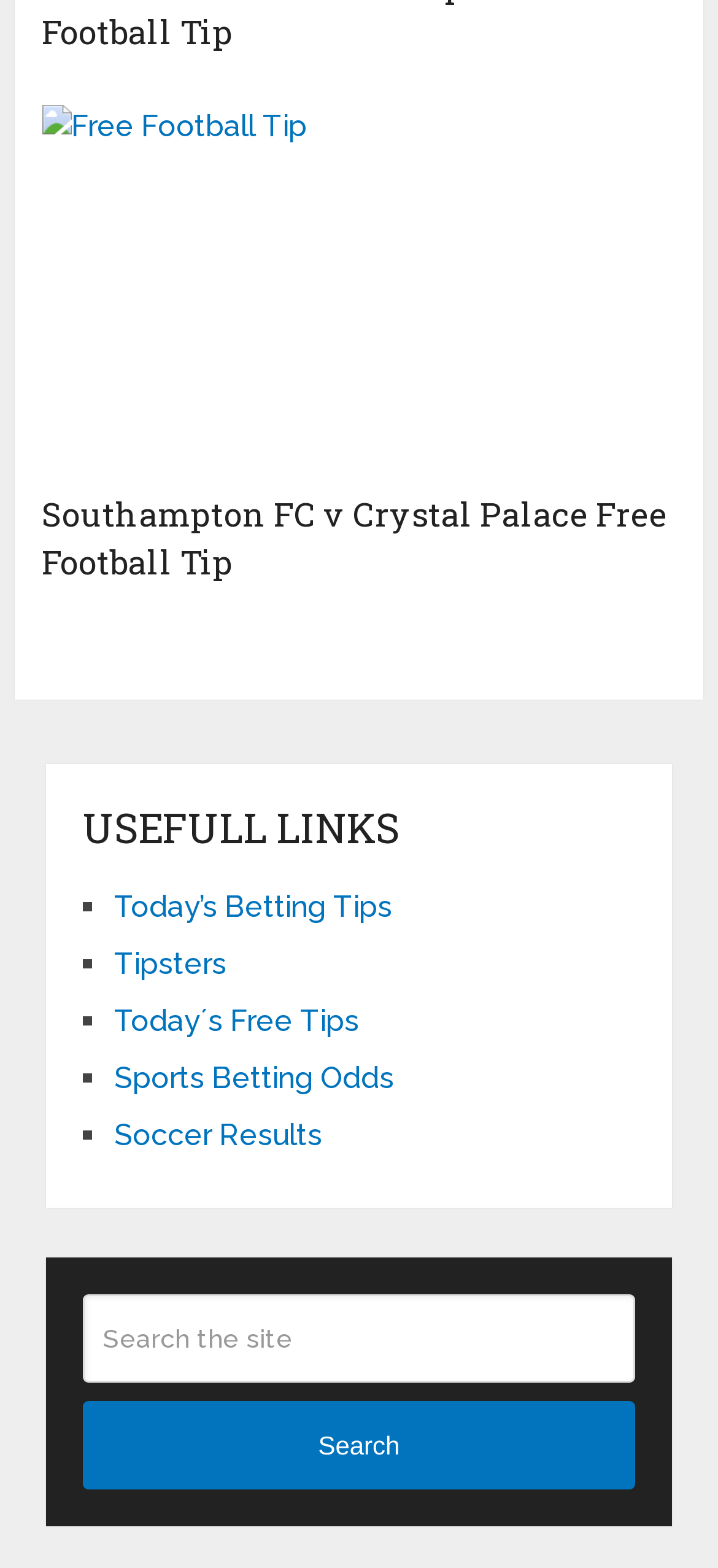What is the main topic of the webpage?
Using the image as a reference, answer with just one word or a short phrase.

Football Tips